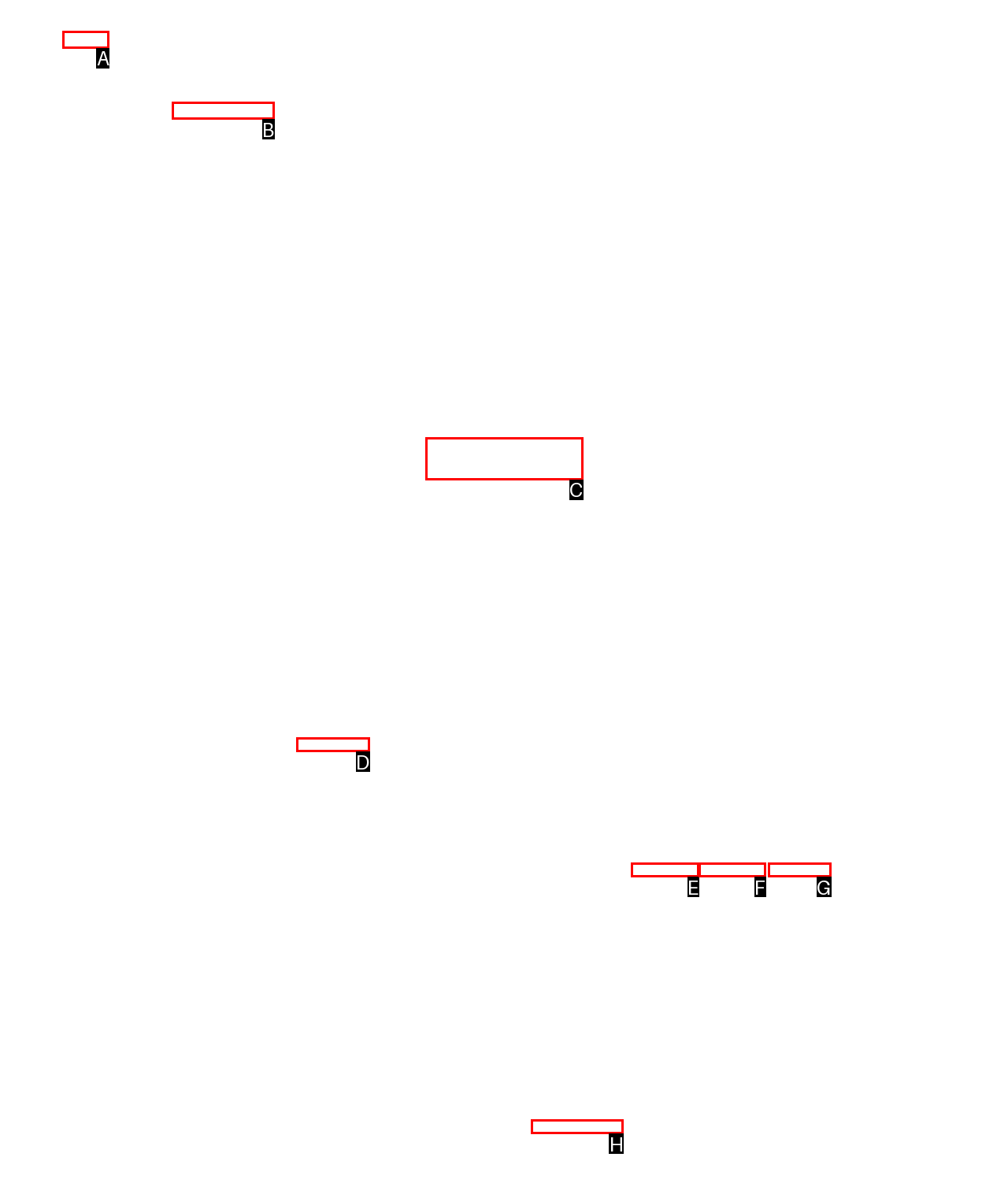Determine the letter of the element to click to accomplish this task: Call to arrange a private jet flight. Respond with the letter.

B